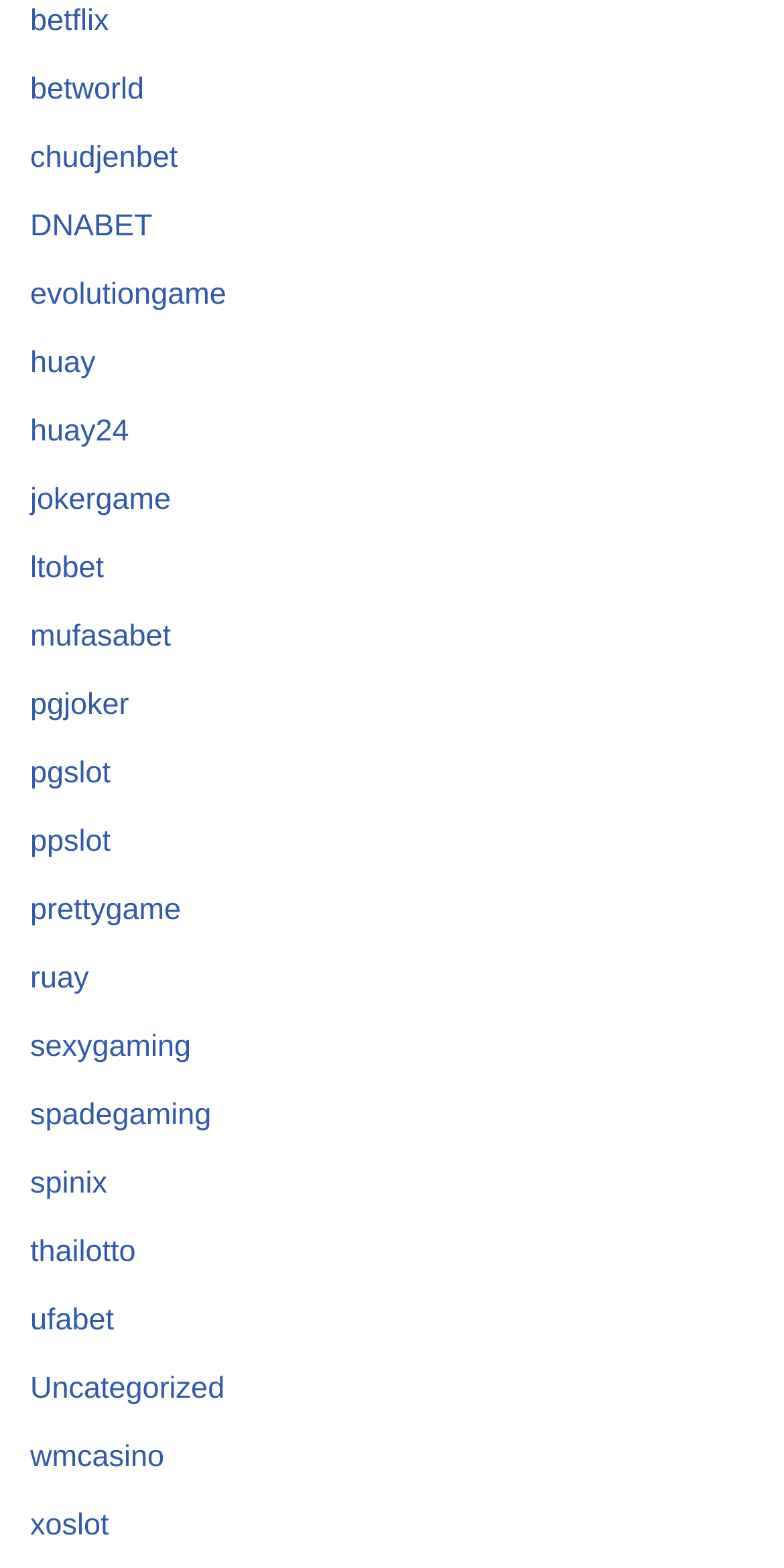Identify the bounding box coordinates for the element you need to click to achieve the following task: "explore thailotto". Provide the bounding box coordinates as four float numbers between 0 and 1, in the form [left, top, right, bottom].

[0.038, 0.787, 0.173, 0.809]